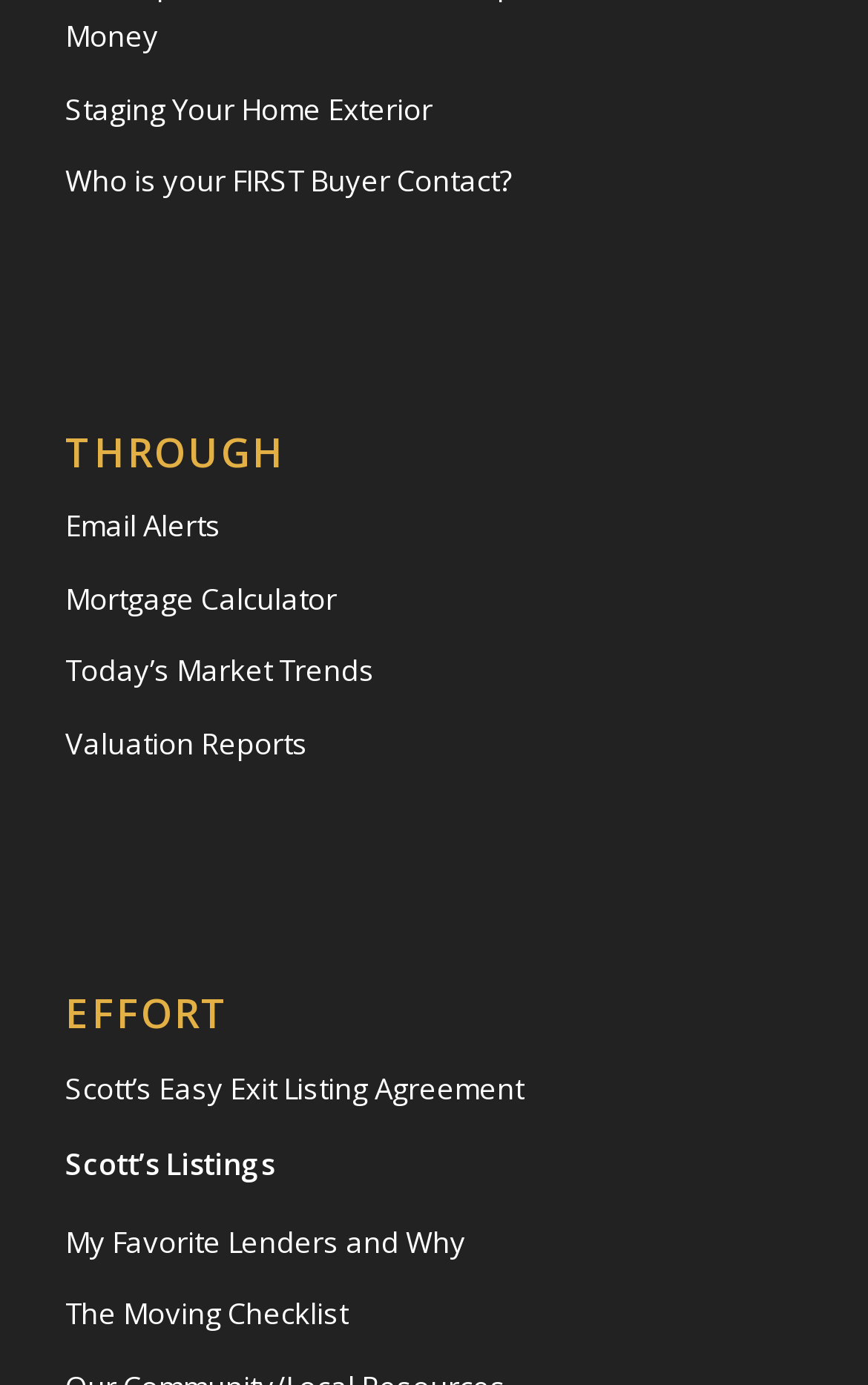Please locate the bounding box coordinates of the element that should be clicked to complete the given instruction: "Read valuation reports".

[0.075, 0.512, 0.925, 0.564]